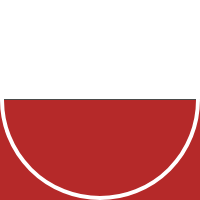Offer a detailed explanation of what is happening in the image.

This image features a delicious baked dish known as "Garlic Cheddar Chive Drop Biscuits," highlighting the savory blend of flavors that include garlic, cheddar cheese, and fresh chives. Ideal for a variety of occasions, these biscuits are fluffy, flavorful, and simple to prepare. 

The recipe for these biscuits provides an easy guide to gather ingredients such as flour, sugar, baking powder, and spices like garlic salt and pepper, along with butter and buttermilk. Notably, the dish is recognized for its delightful taste and has garnered a rating of 4.30 from 17 voters, indicating its popularity among those who have tried it. 

Perfect for serving at gatherings or enjoying as a comforting snack, these biscuits capture the essence of home-cooked goodness.